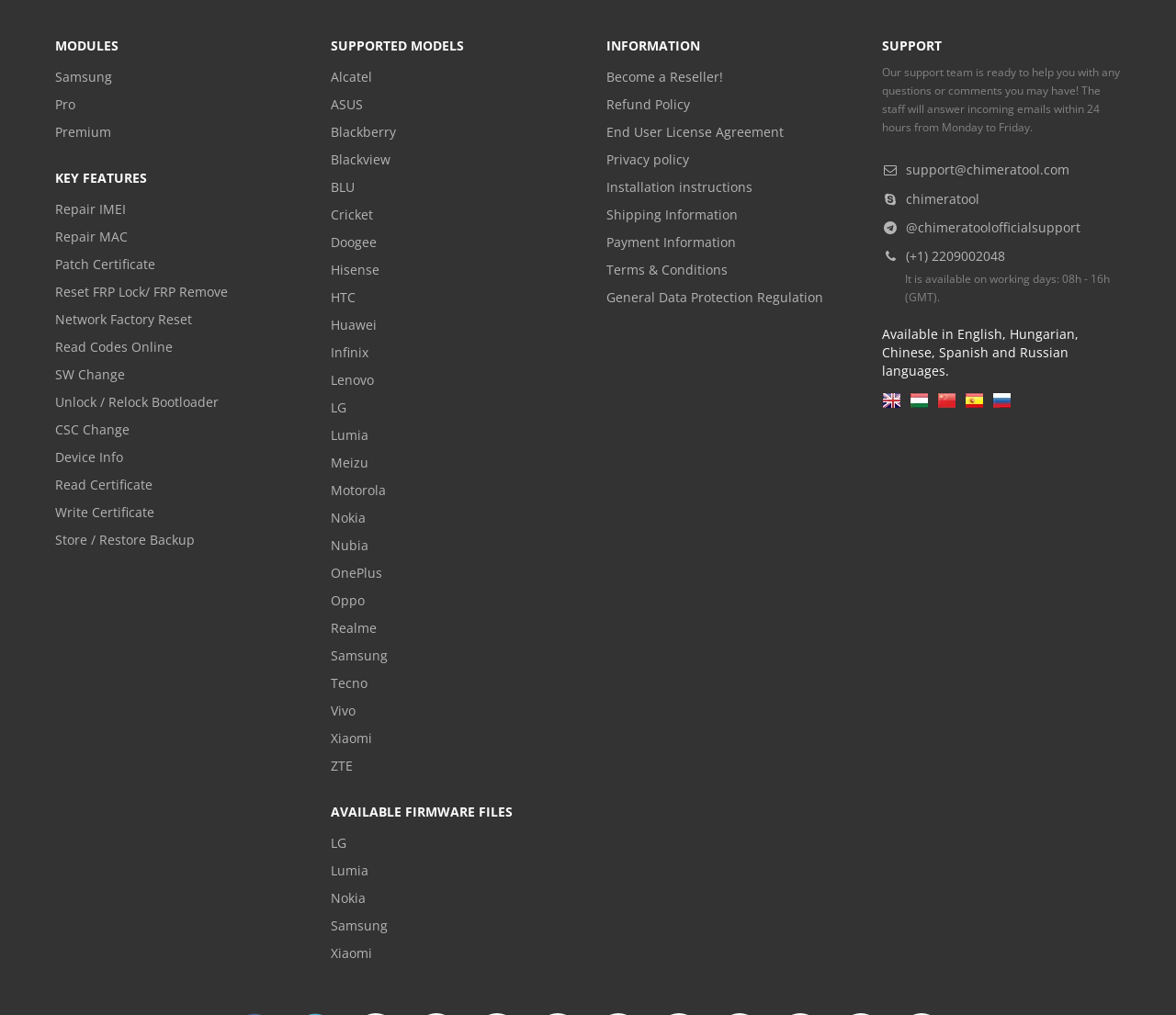Pinpoint the bounding box coordinates of the clickable element to carry out the following instruction: "Contact support."

[0.75, 0.153, 0.953, 0.181]